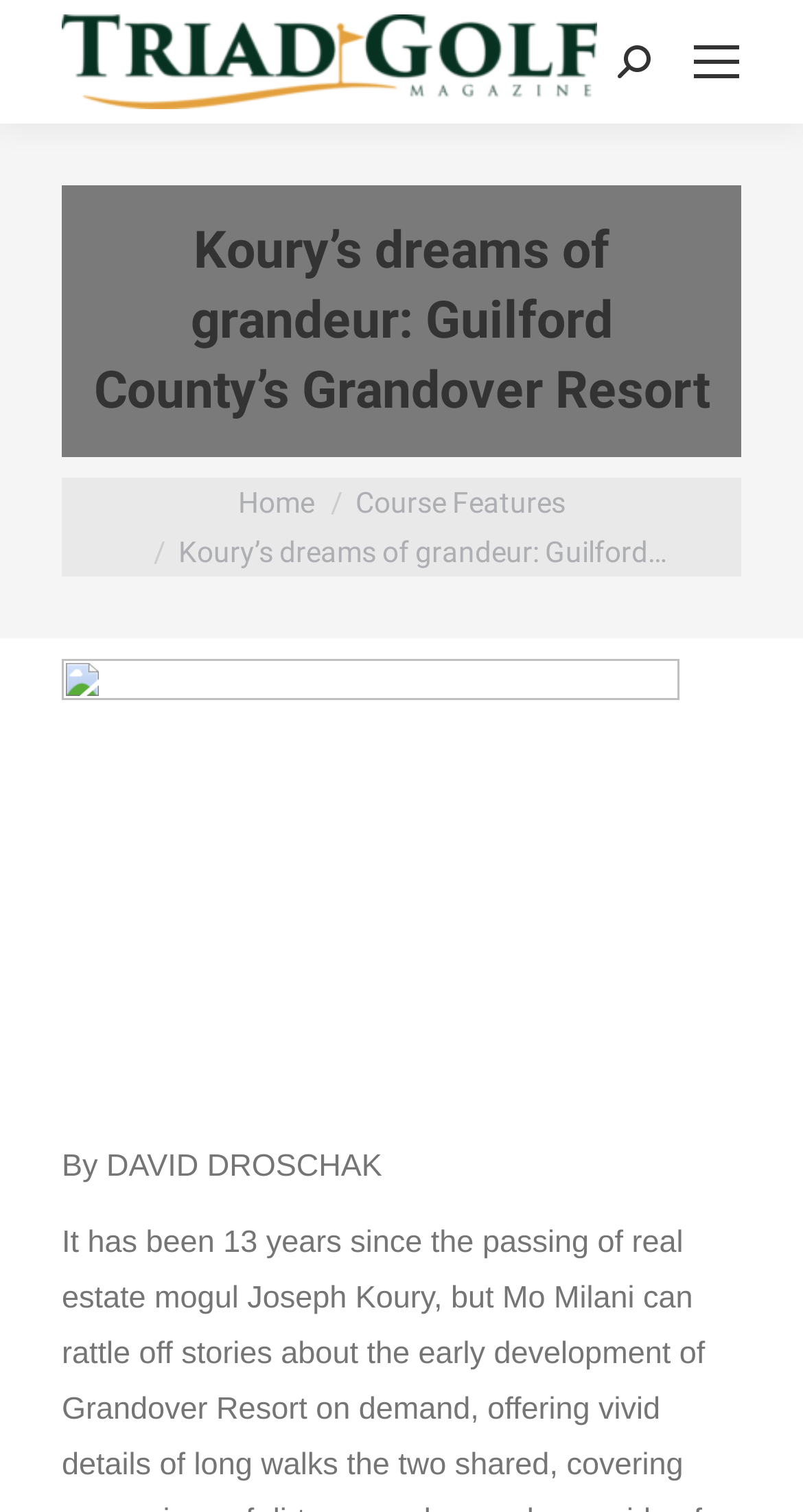Locate the primary headline on the webpage and provide its text.

Koury’s dreams of grandeur: Guilford County’s Grandover Resort